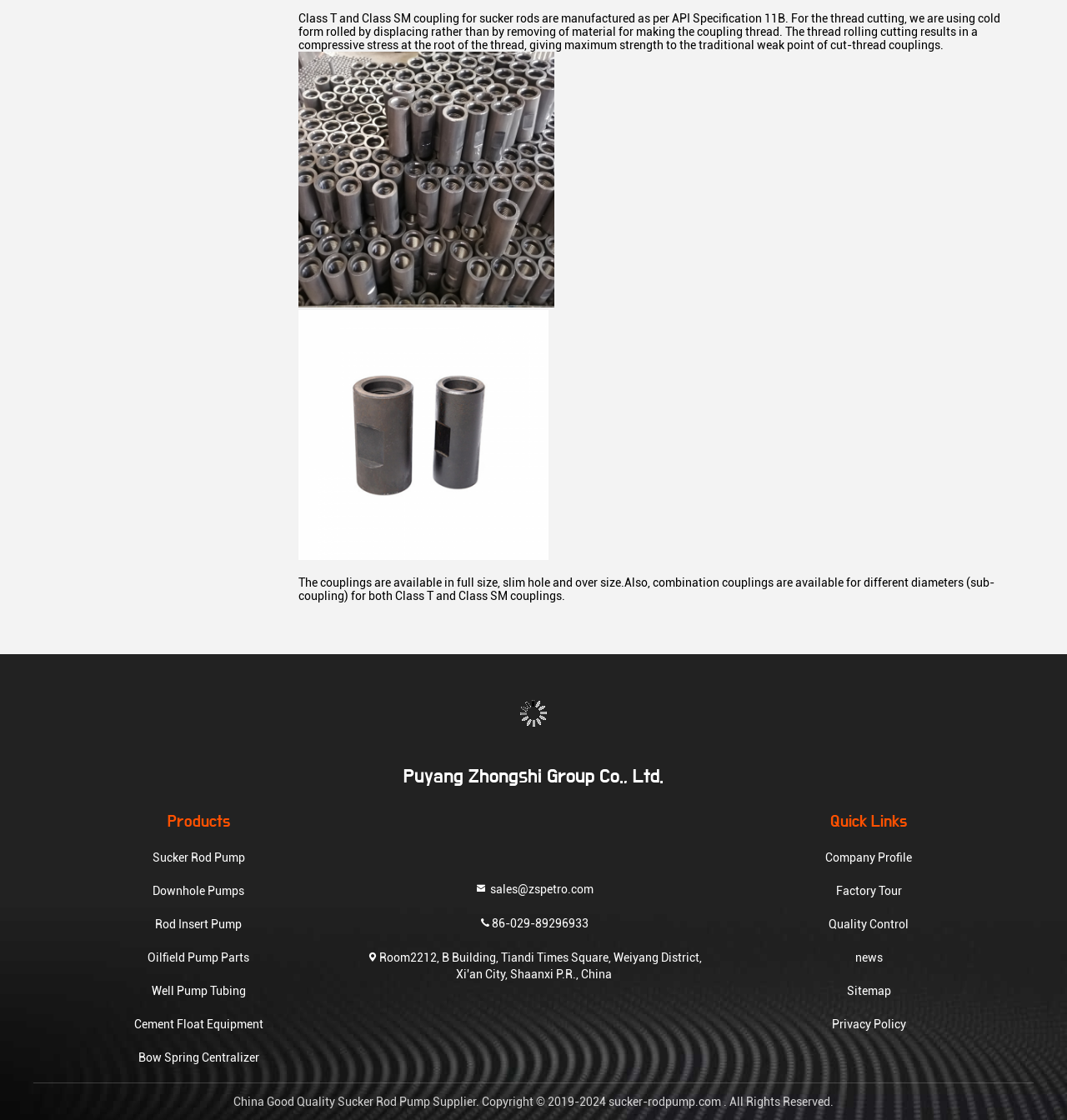Please identify the bounding box coordinates of the area that needs to be clicked to follow this instruction: "Learn about company profile".

[0.773, 0.758, 0.855, 0.773]